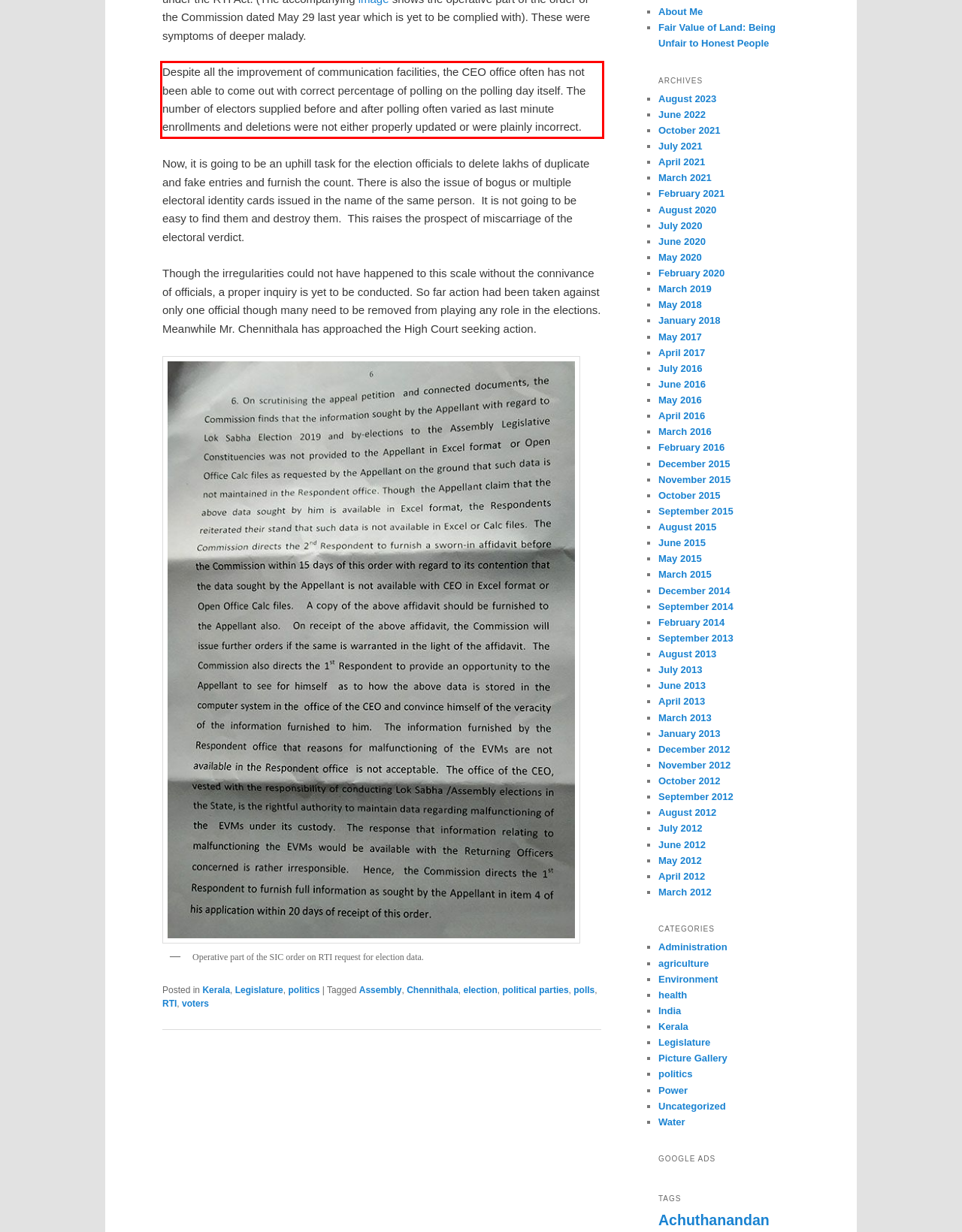Examine the webpage screenshot and use OCR to obtain the text inside the red bounding box.

Despite all the improvement of communication facilities, the CEO office often has not been able to come out with correct percentage of polling on the polling day itself. The number of electors supplied before and after polling often varied as last minute enrollments and deletions were not either properly updated or were plainly incorrect.